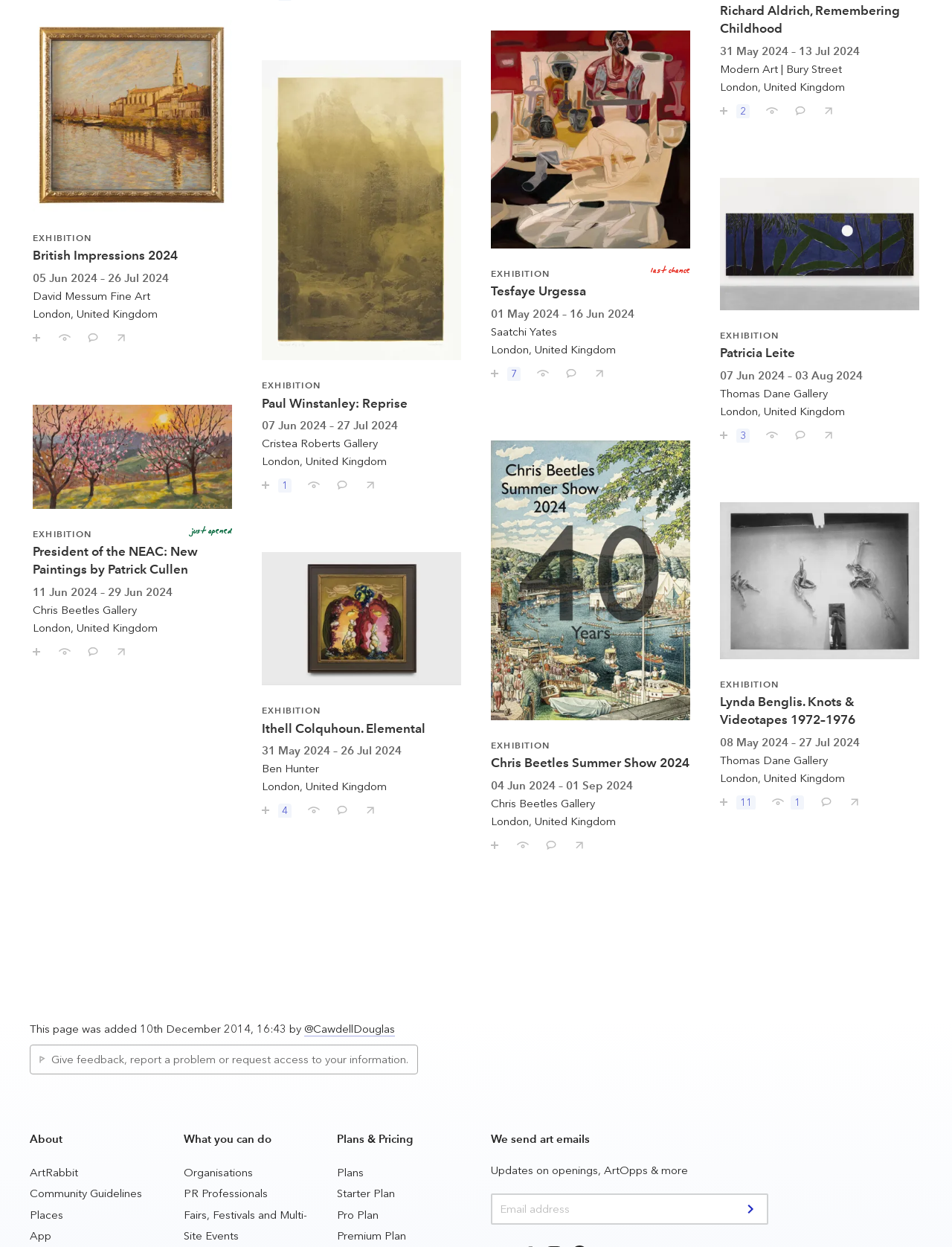Pinpoint the bounding box coordinates of the clickable area needed to execute the instruction: "Share Paul Winstanley: Reprise with your friends". The coordinates should be specified as four float numbers between 0 and 1, i.e., [left, top, right, bottom].

[0.373, 0.377, 0.395, 0.395]